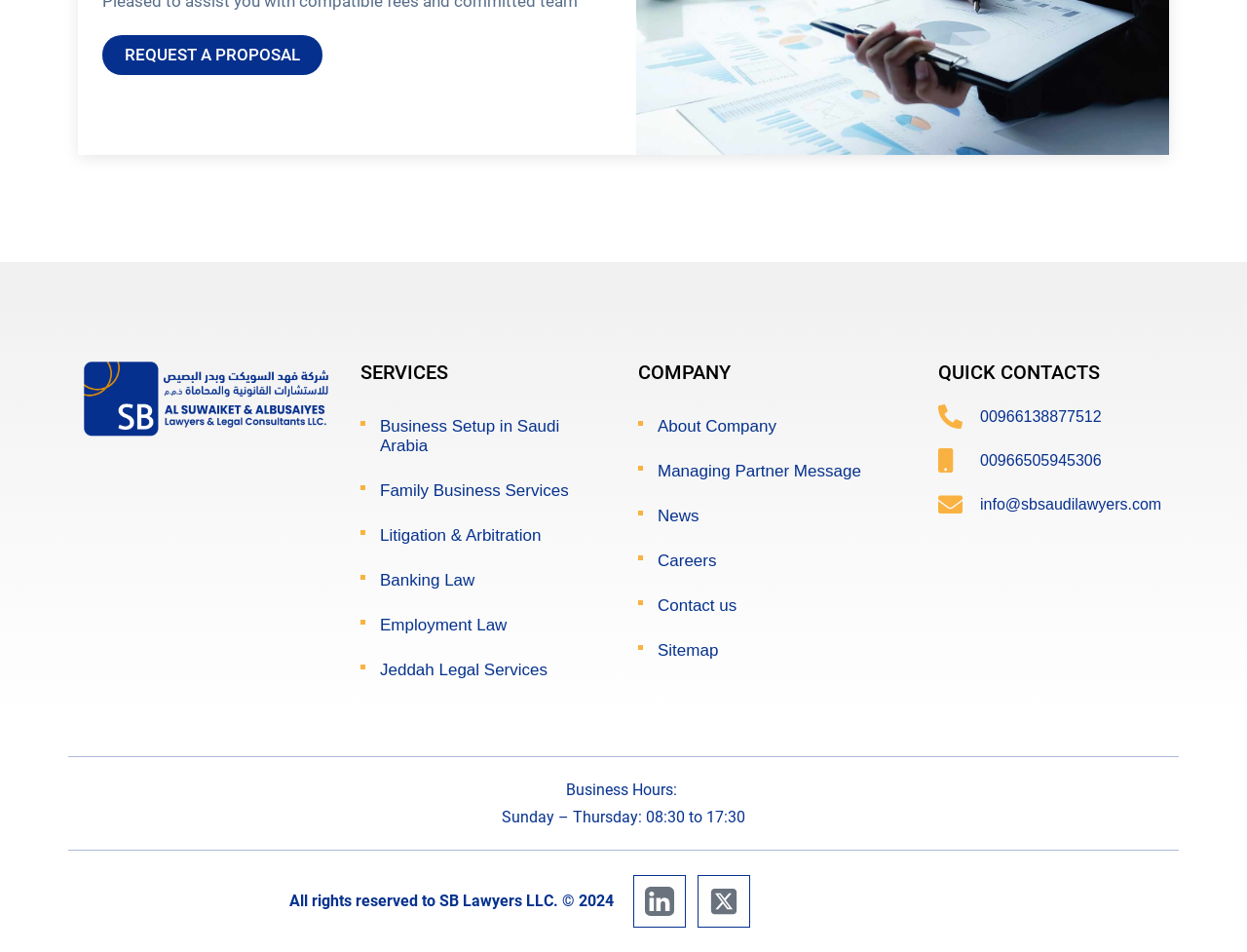Please determine the bounding box coordinates of the element to click in order to execute the following instruction: "Visit LinkedIn page". The coordinates should be four float numbers between 0 and 1, specified as [left, top, right, bottom].

[0.508, 0.919, 0.55, 0.974]